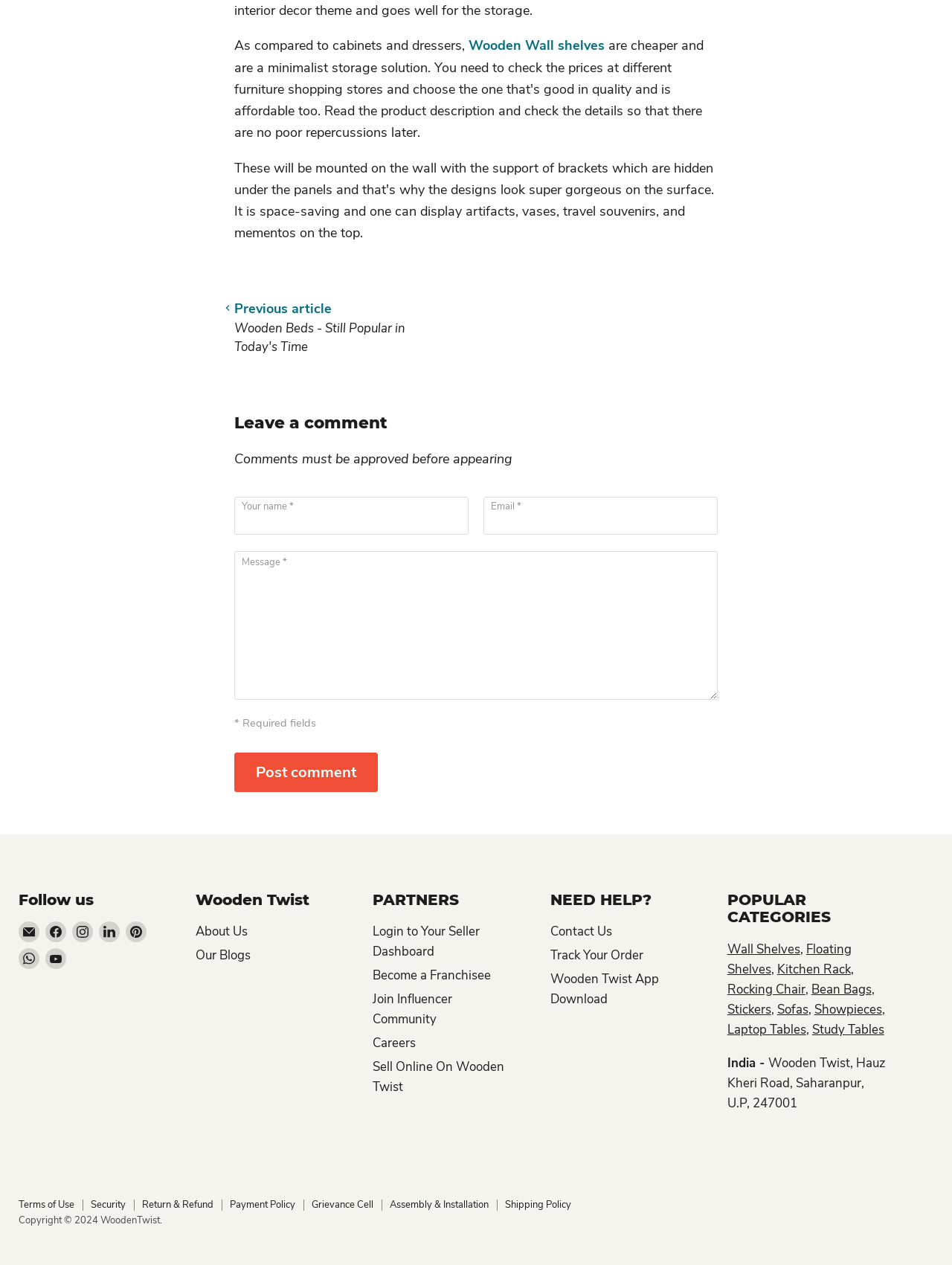Given the element description, predict the bounding box coordinates in the format (top-left x, top-left y, bottom-right x, bottom-right y). Make sure all values are between 0 and 1. Here is the element description: Find us on Instagram

[0.076, 0.729, 0.098, 0.745]